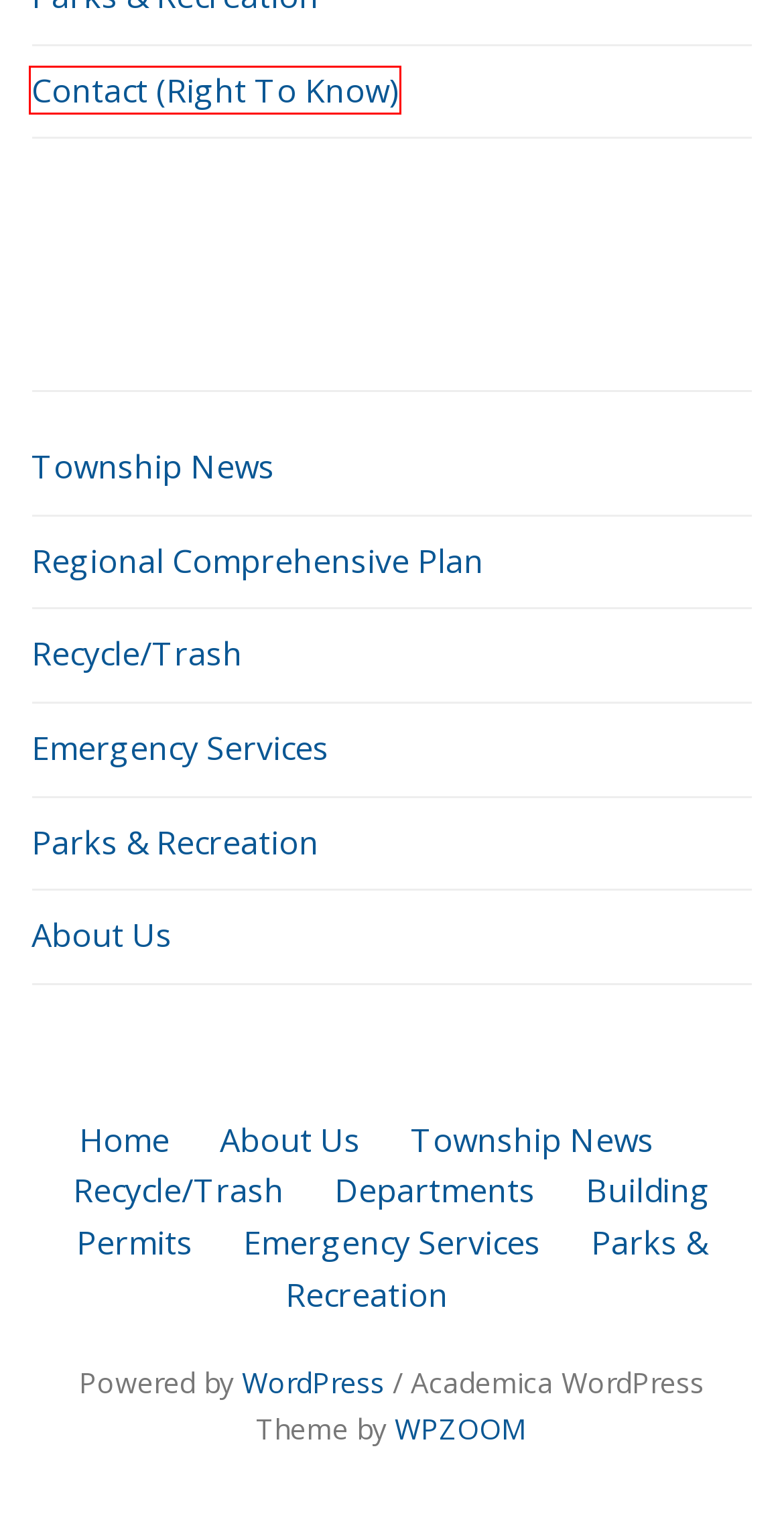Examine the webpage screenshot and identify the UI element enclosed in the red bounding box. Pick the webpage description that most accurately matches the new webpage after clicking the selected element. Here are the candidates:
A. Blog Tool, Publishing Platform, and CMS – WordPress.org
B. Departments – Ross Township
C. Contact (Right To Know) – Ross Township
D. Comprehensive Plan – Ross Township
E. Township News – Ross Township
F. Building Permits – Ross Township
G. Parks & Recreation – Ross Township
H. Regional Comprehensive Plan – Ross Township

C